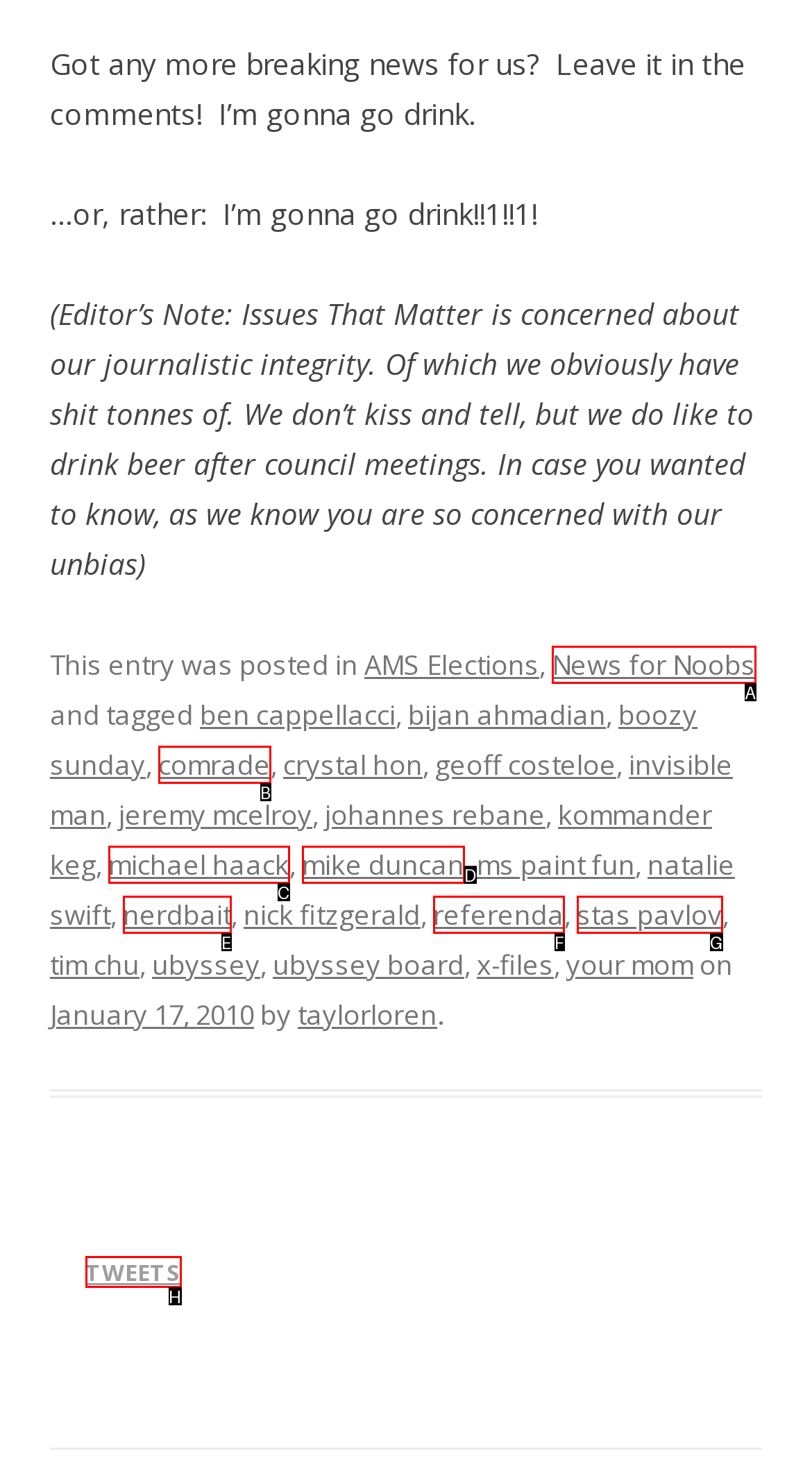Which option is described as follows: stas pavlov
Answer with the letter of the matching option directly.

G